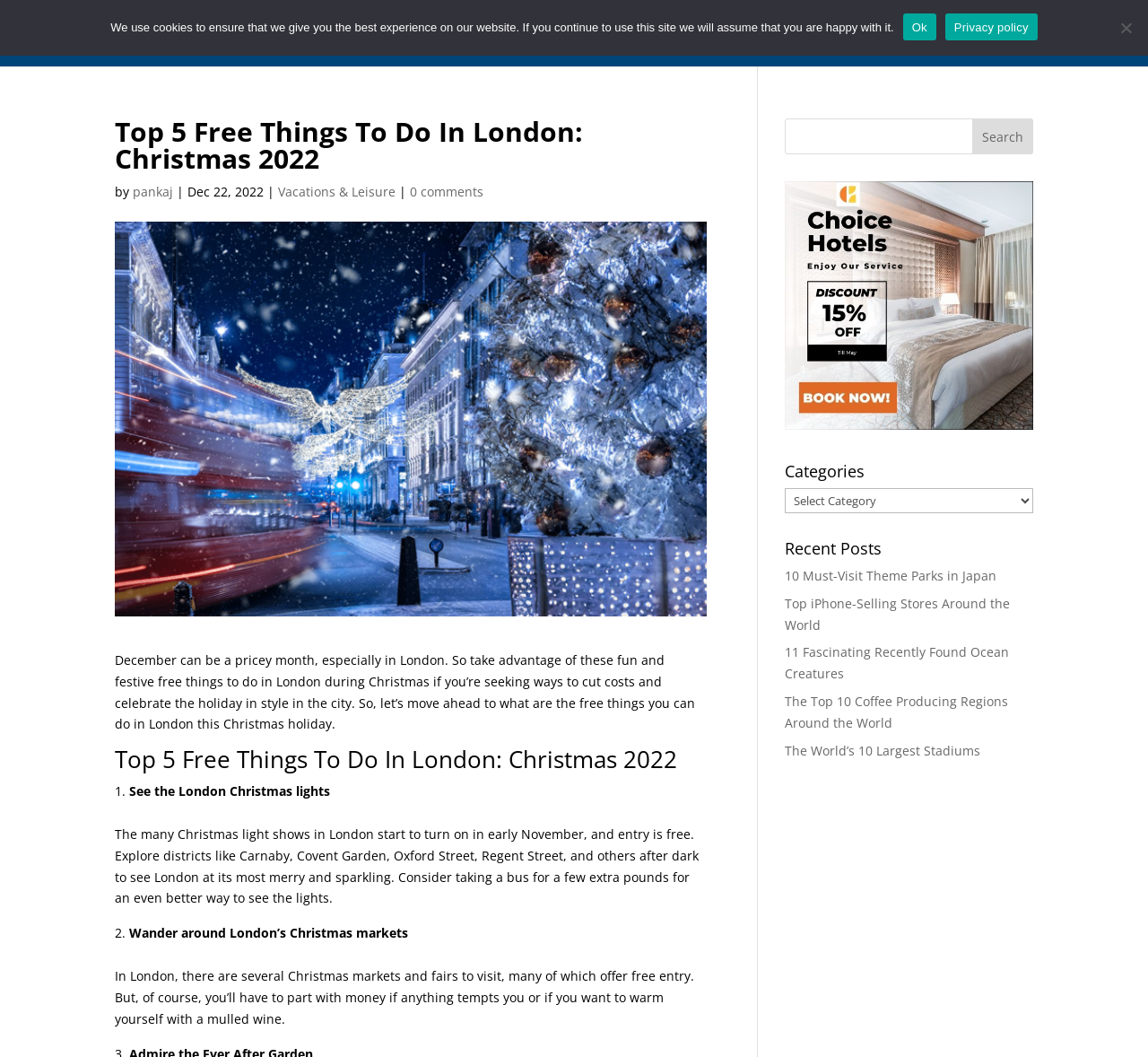Using floating point numbers between 0 and 1, provide the bounding box coordinates in the format (top-left x, top-left y, bottom-right x, bottom-right y). Locate the UI element described here: The World’s 10 Largest Stadiums

[0.683, 0.702, 0.854, 0.718]